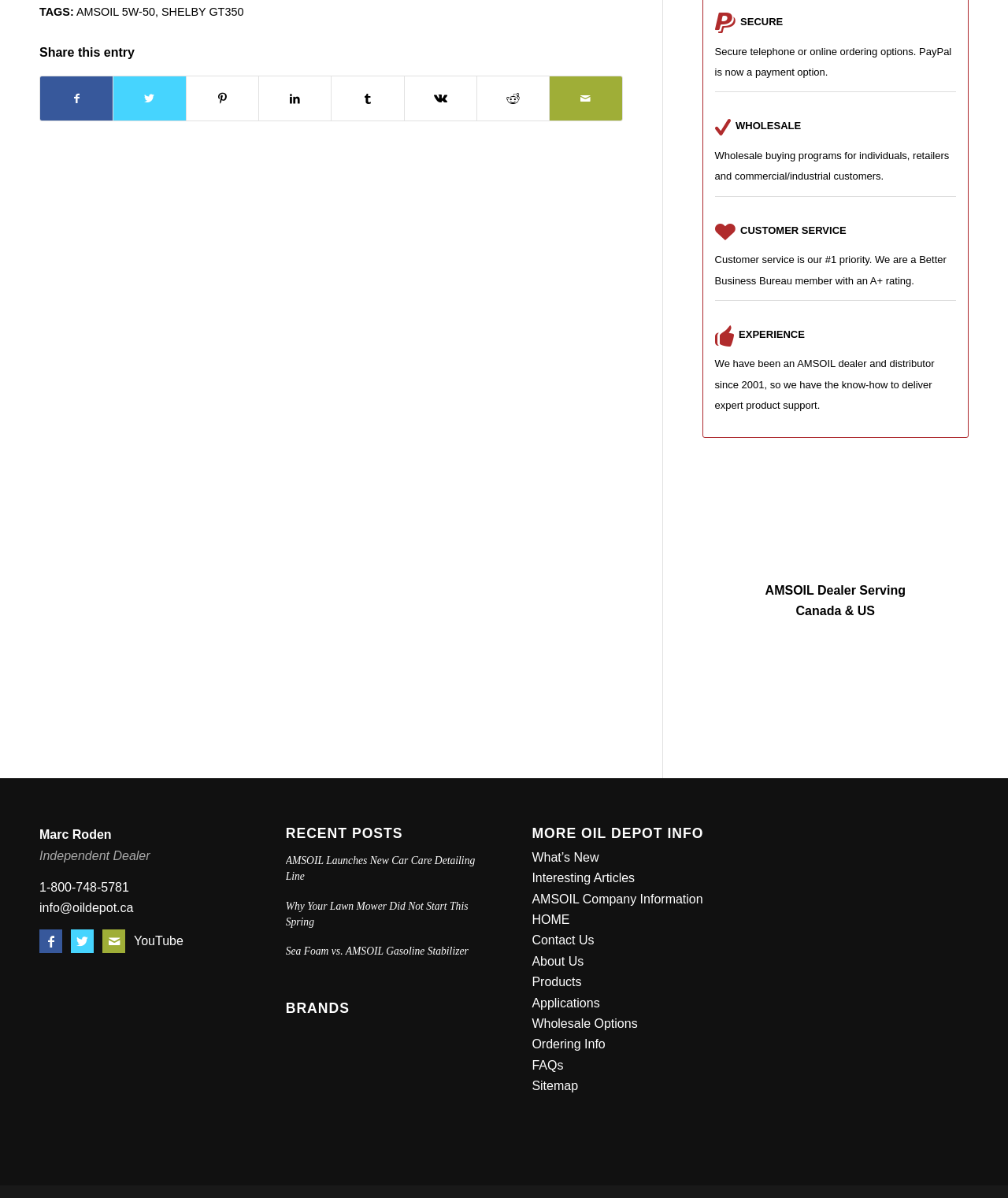Please analyze the image and provide a thorough answer to the question:
What is the payment option mentioned on the webpage?

I found the answer by looking at the link element with the content 'PayPal is now a payment option' which is located in the 'SECURE' section of the webpage, indicating that PayPal is a payment option.